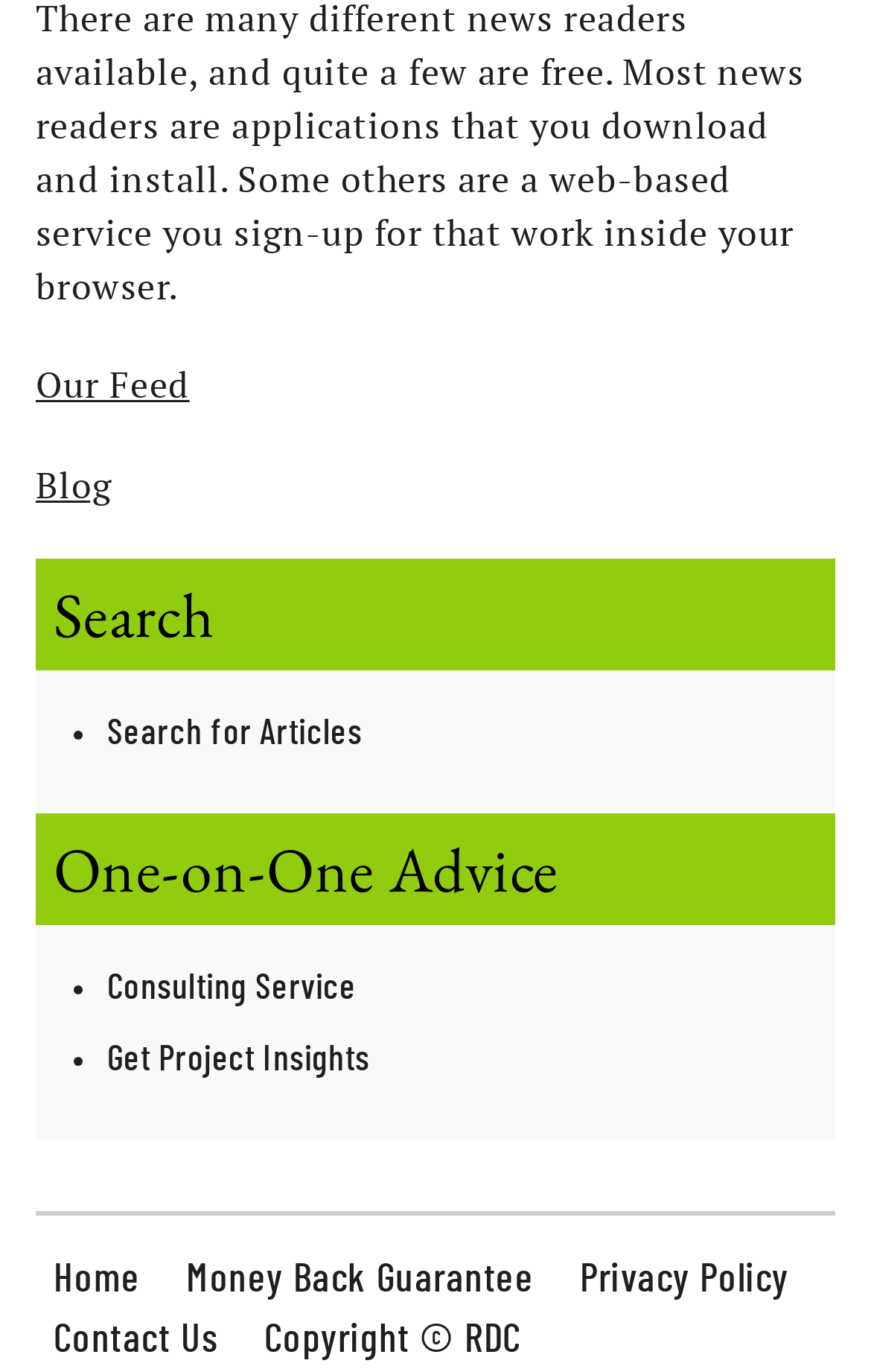Find the bounding box coordinates for the HTML element described as: "Copyright © RDC". The coordinates should consist of four float values between 0 and 1, i.e., [left, top, right, bottom].

[0.303, 0.963, 0.599, 0.992]